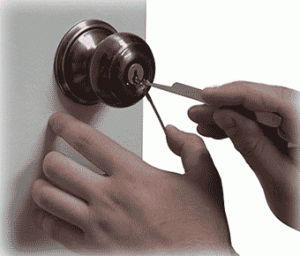What is the focus of the image?
Based on the image content, provide your answer in one word or a short phrase.

A traditional door knob